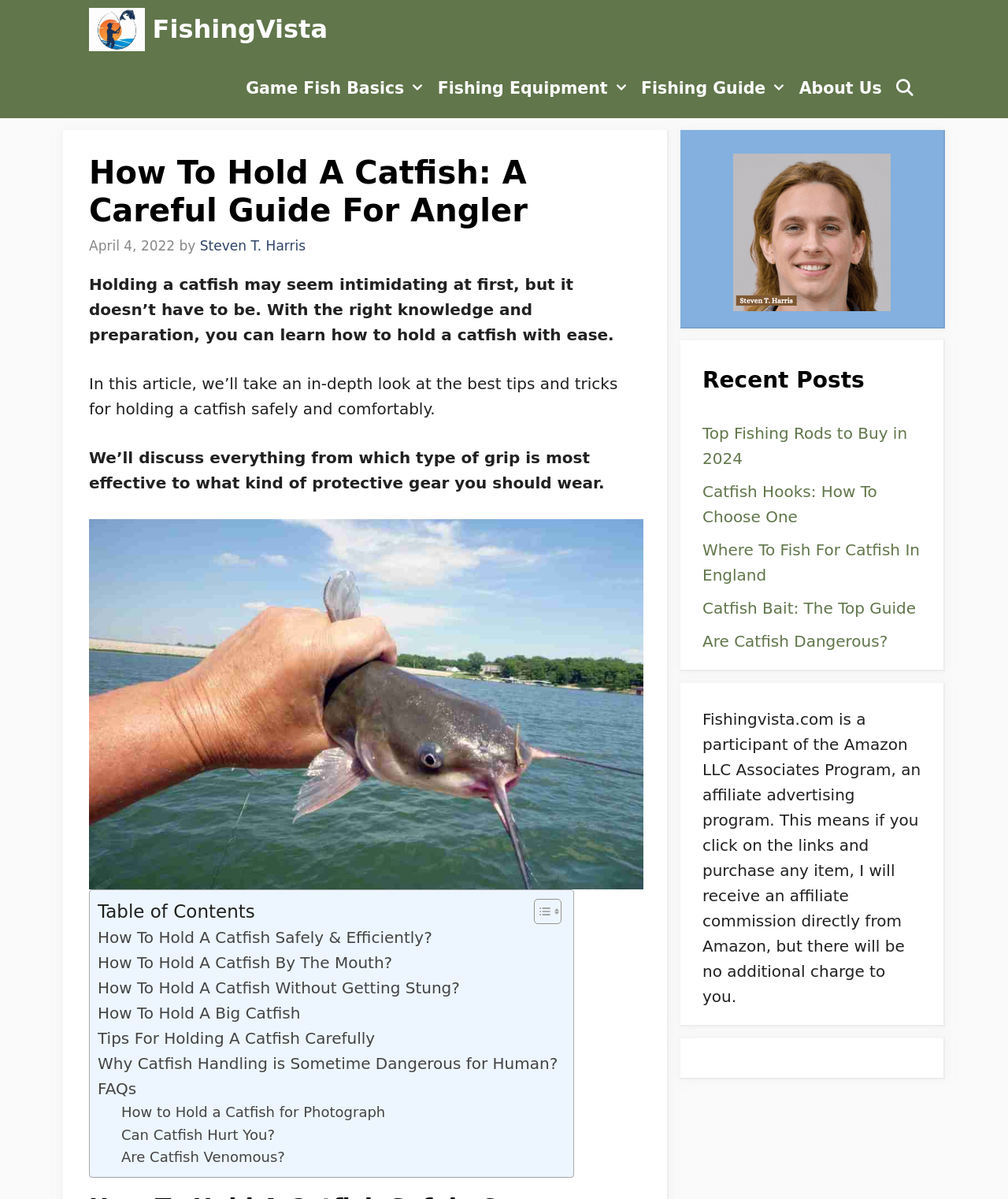How many sections are there in the table of contents?
Look at the image and respond with a single word or a short phrase.

7